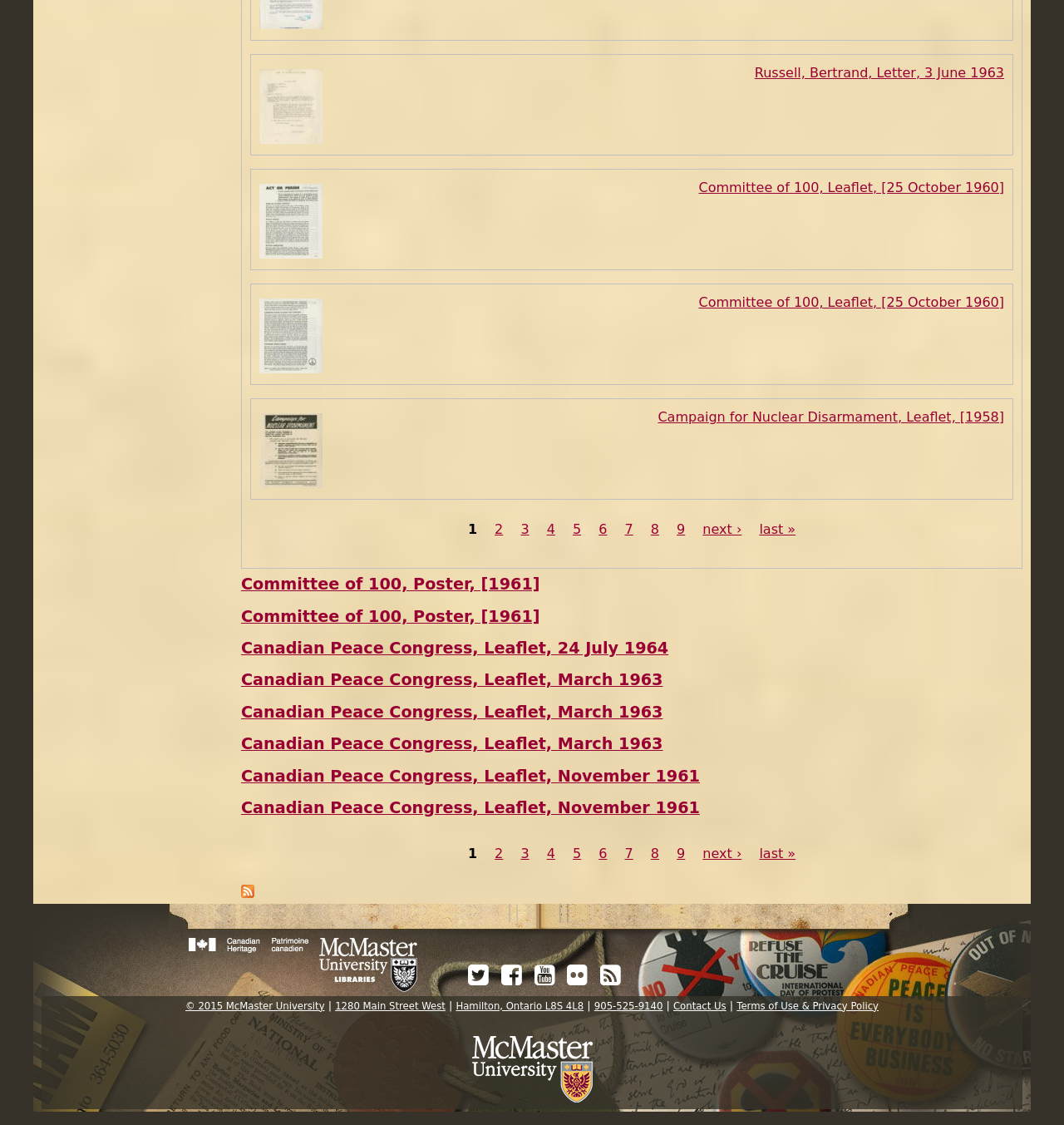Please identify the bounding box coordinates of the element's region that I should click in order to complete the following instruction: "Click the link 'Russell, Bertrand, Letter, 3 June 1963'". The bounding box coordinates consist of four float numbers between 0 and 1, i.e., [left, top, right, bottom].

[0.709, 0.058, 0.944, 0.072]